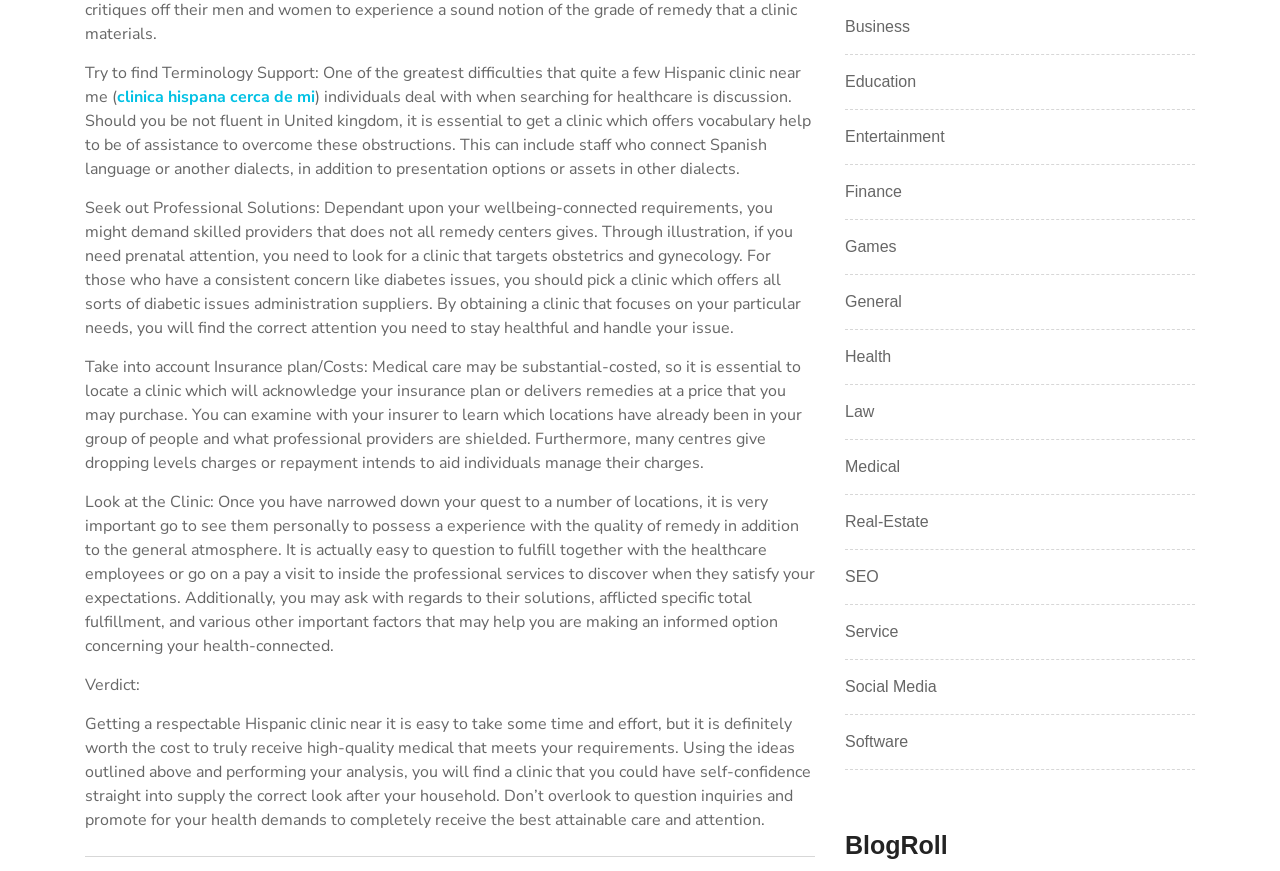What is the fourth point to consider when searching for a clinic?
Please look at the screenshot and answer using one word or phrase.

Take into account Insurance plan/Costs